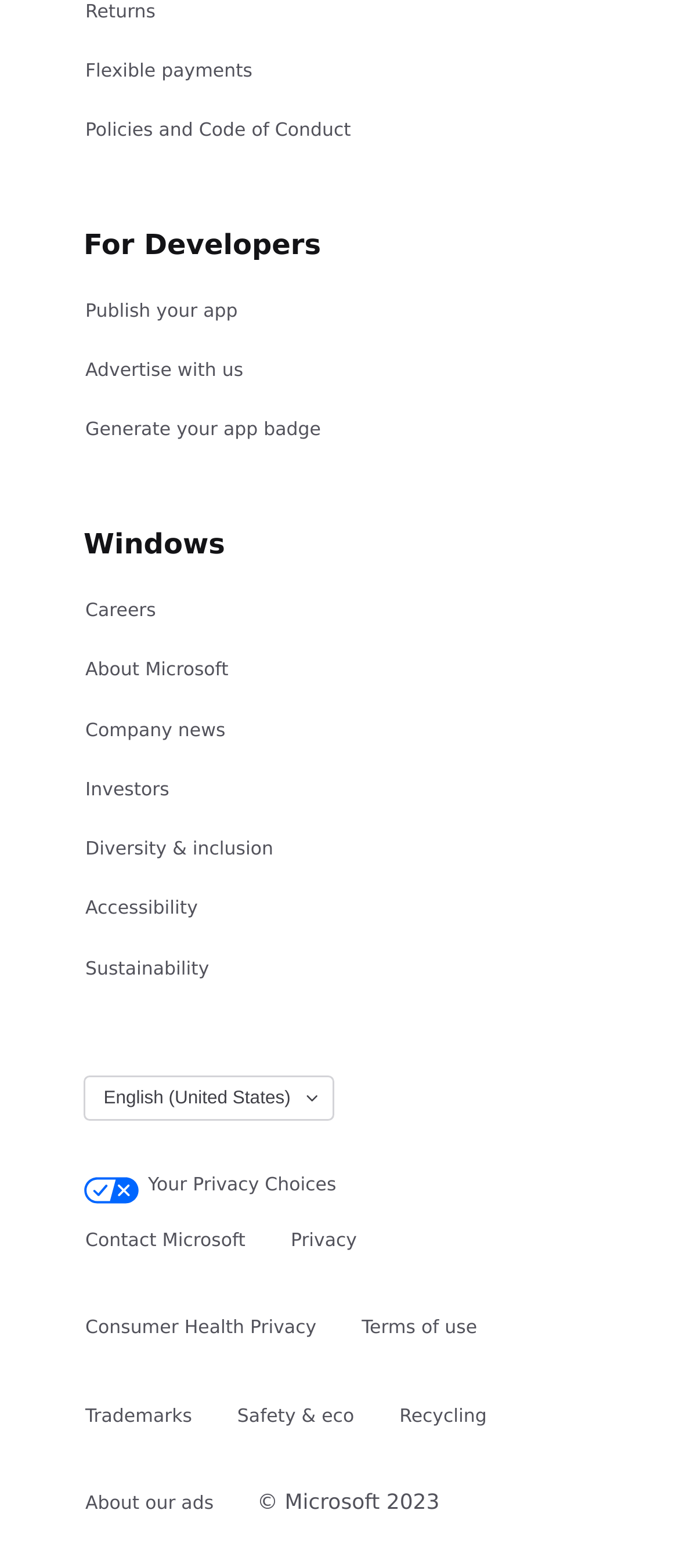Find the bounding box coordinates of the clickable region needed to perform the following instruction: "Browse Education". The coordinates should be provided as four float numbers between 0 and 1, i.e., [left, top, right, bottom].

None